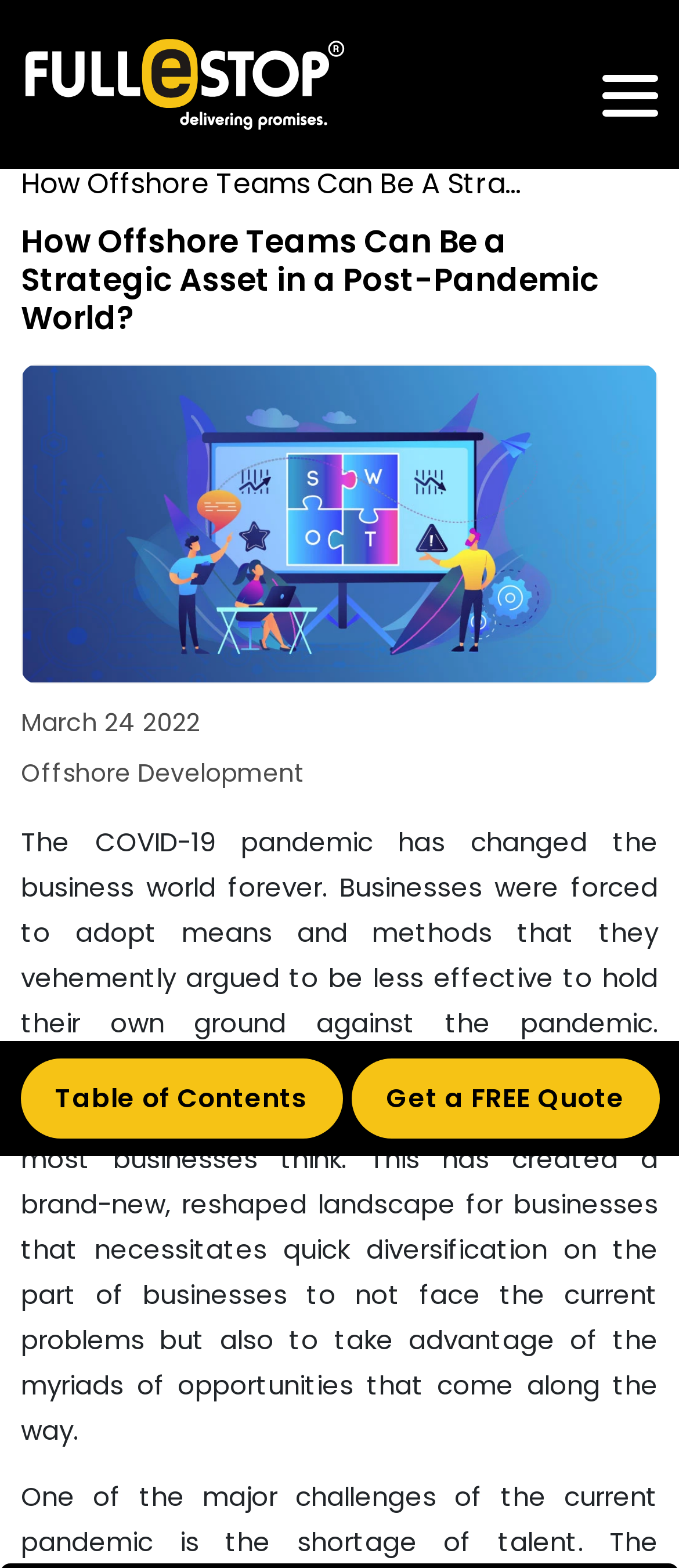When was the article published?
Provide a one-word or short-phrase answer based on the image.

March 24, 2022